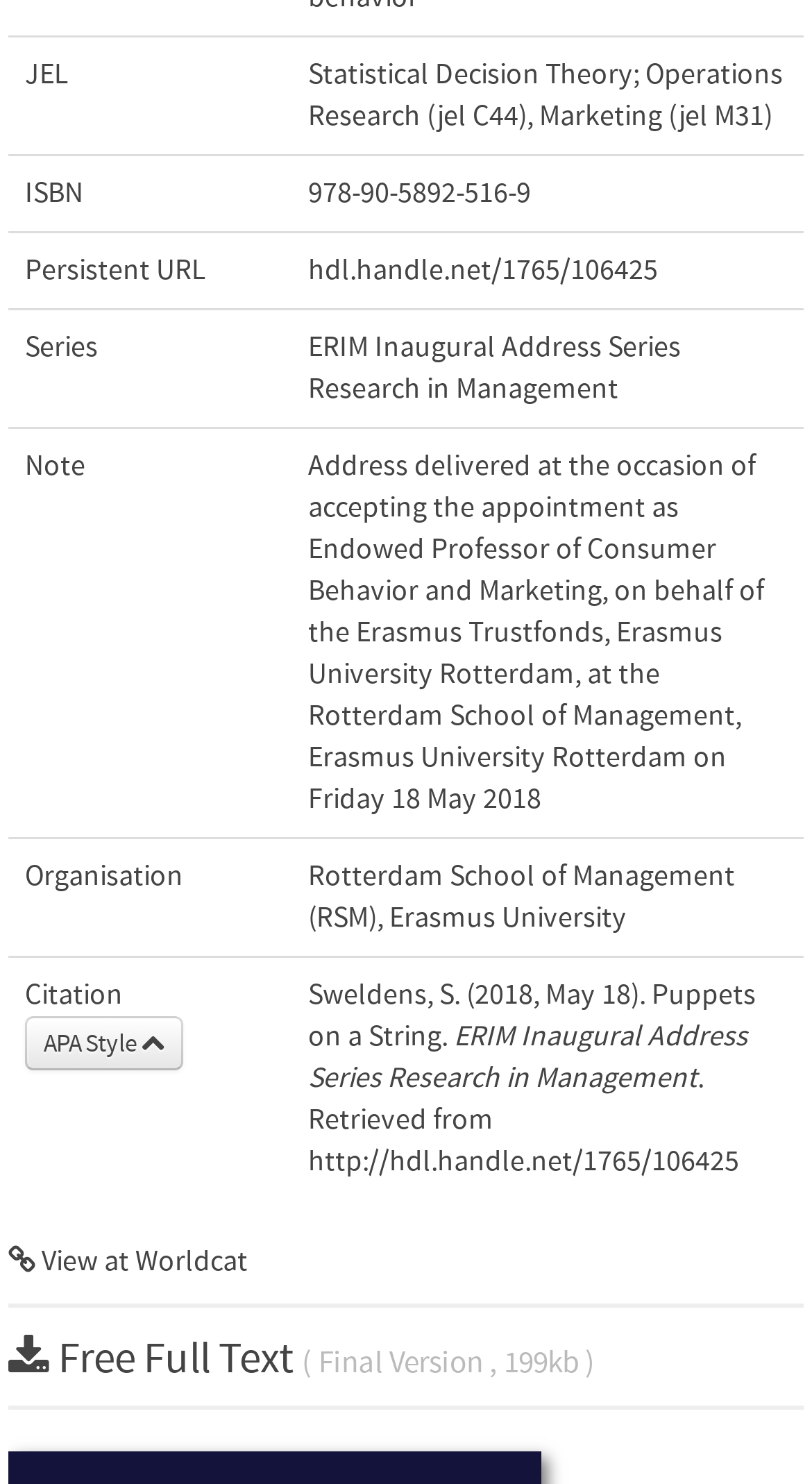Given the description "APA Style", determine the bounding box of the corresponding UI element.

[0.031, 0.684, 0.226, 0.721]